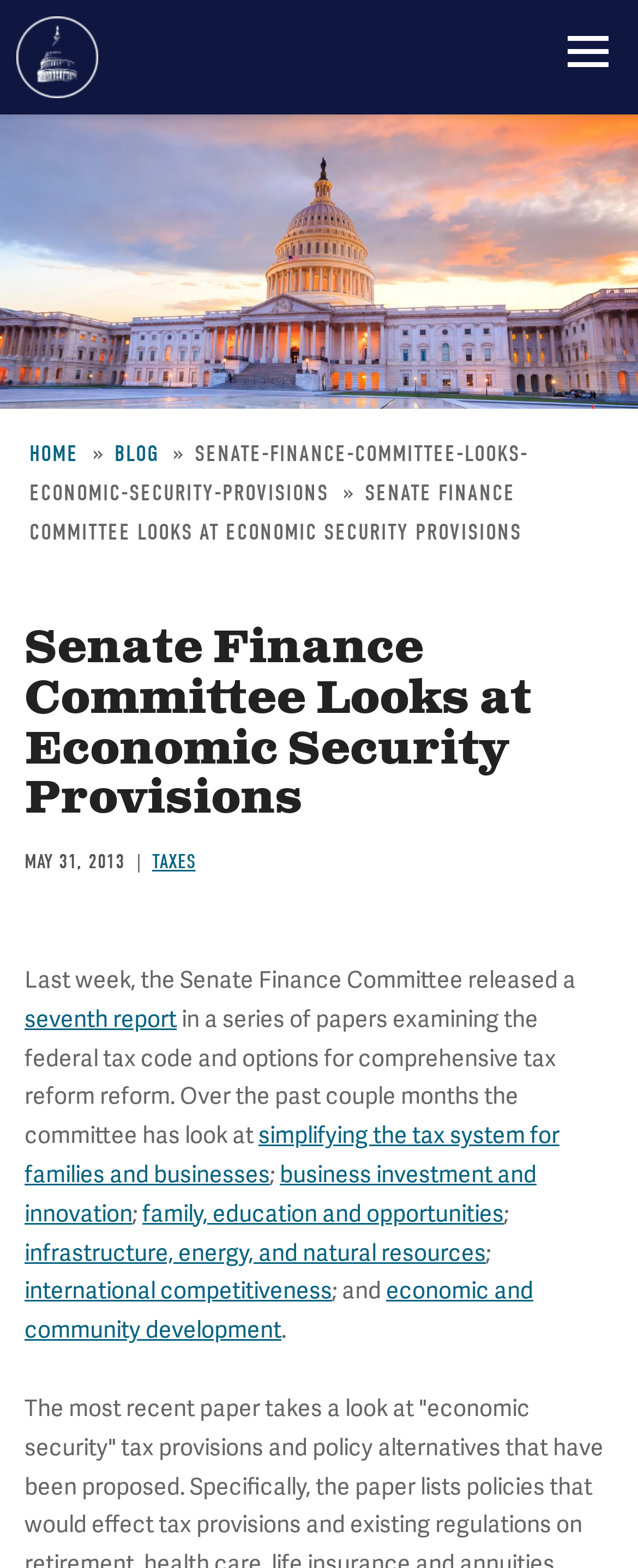Determine the bounding box coordinates for the area that needs to be clicked to fulfill this task: "go to TAXES". The coordinates must be given as four float numbers between 0 and 1, i.e., [left, top, right, bottom].

[0.238, 0.542, 0.306, 0.557]